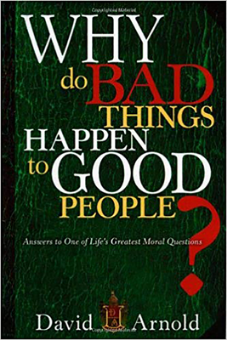Give a comprehensive caption that covers the entire image content.

The image showcases the book cover for "Why Do Bad Things Happen to Good People?" by David Arnold. The cover features a striking dark green background with the title displayed prominently in bold yellow and white lettering, questioning the moral dilemmas of life. The subtitle, "Answers to One of Life's Greatest Moral Questions," is elegantly positioned beneath the title, hinting at the book's exploration of profound ethical issues. The author's name, David Arnold, is displayed at the bottom against a subtle golden emblem, enhancing the visual appeal. This thought-provoking book aims to address the challenging question of why good individuals might face adversity, making it a compelling read for those interested in philosophy and morality.